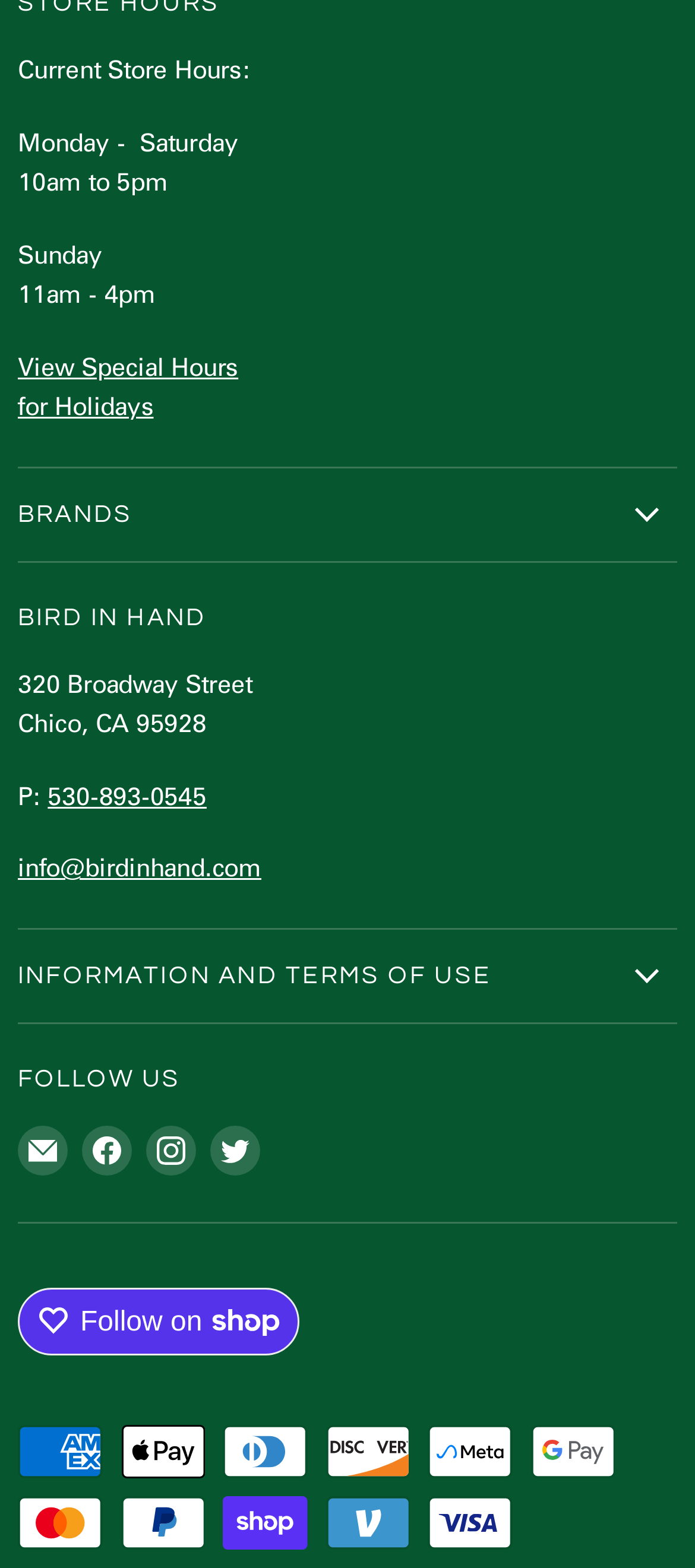Please specify the bounding box coordinates in the format (top-left x, top-left y, bottom-right x, bottom-right y), with all values as floating point numbers between 0 and 1. Identify the bounding box of the UI element described by: Find us on Instagram

[0.2, 0.713, 0.292, 0.754]